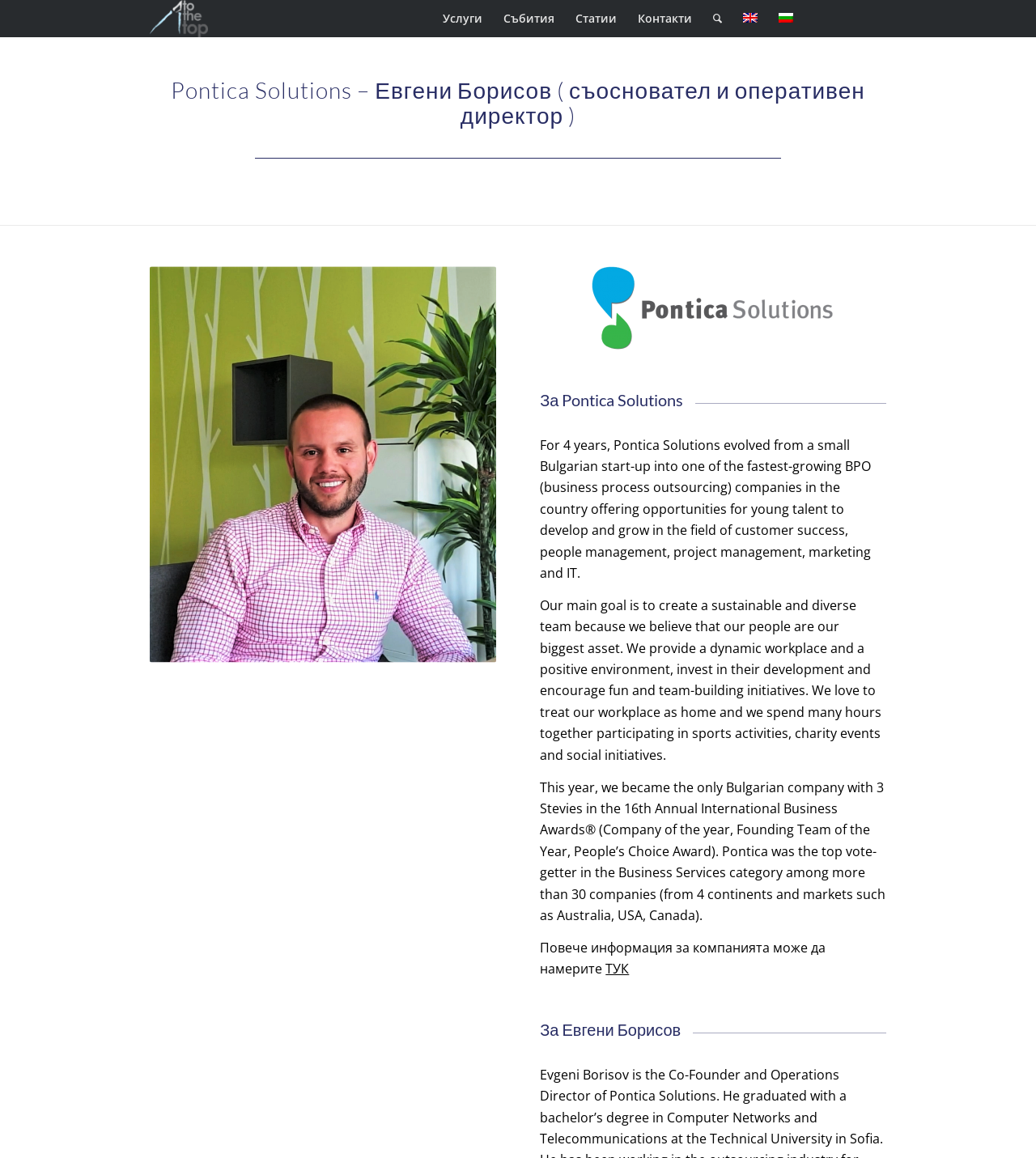What is the main goal of Pontica Solutions?
By examining the image, provide a one-word or phrase answer.

To create a sustainable and diverse team